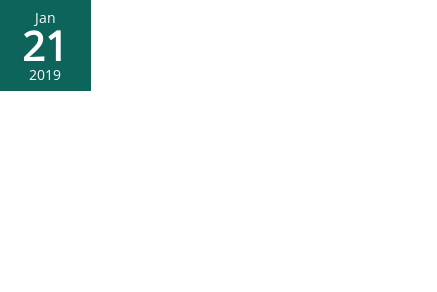What is the year?
Look at the screenshot and give a one-word or phrase answer.

2019